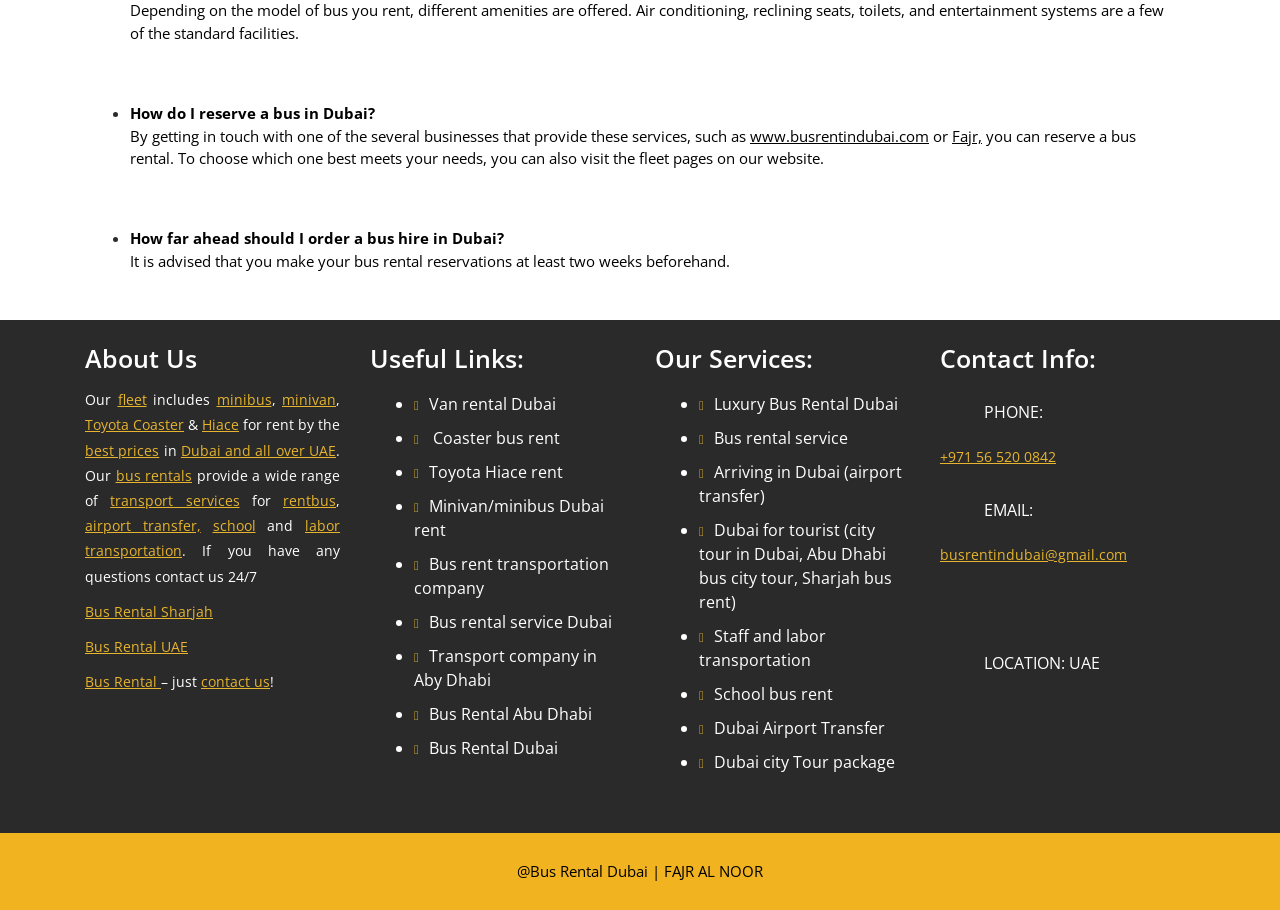Please provide a short answer using a single word or phrase for the question:
Can I contact the company 24/7?

Yes